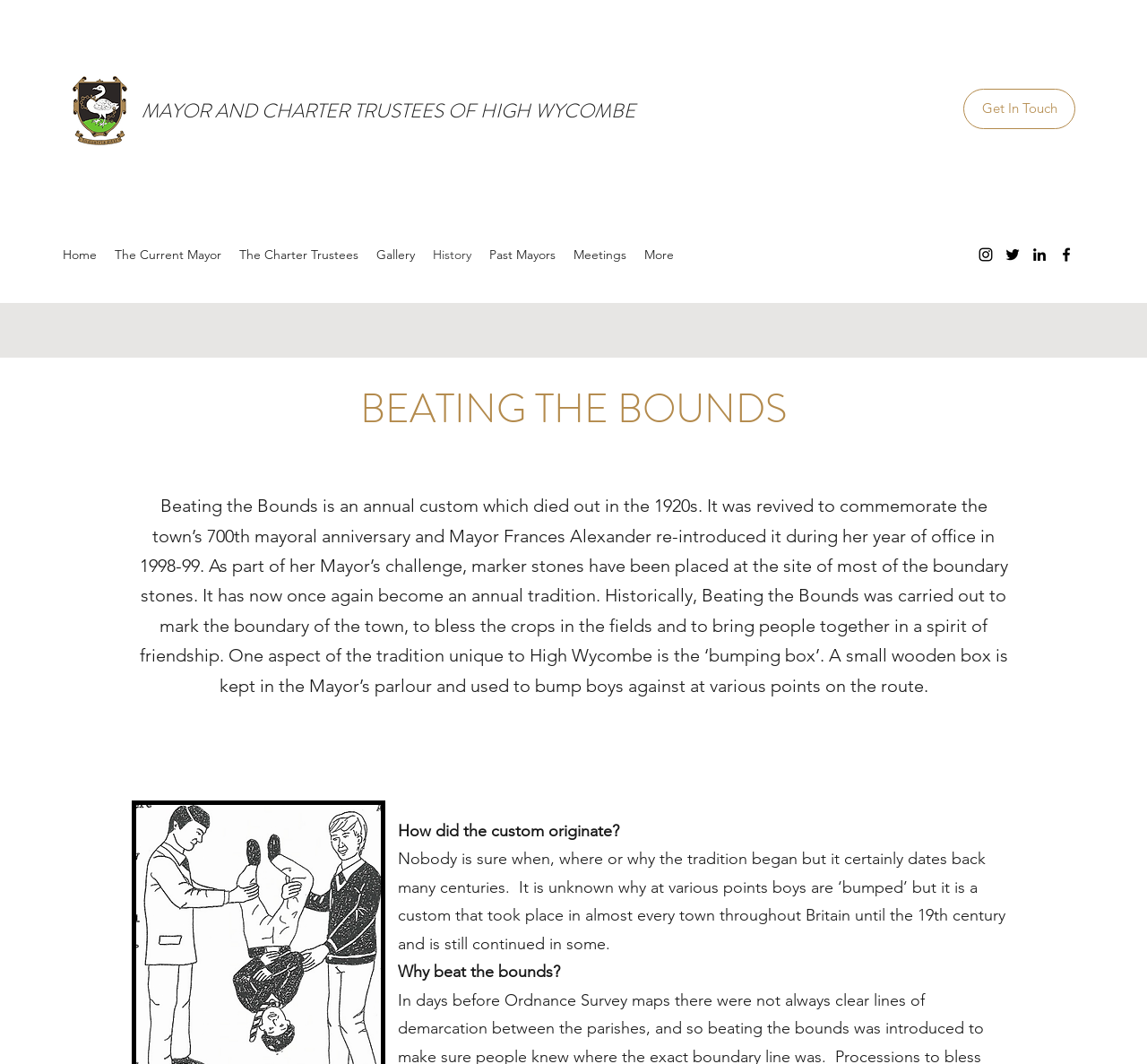Locate the bounding box coordinates of the element that needs to be clicked to carry out the instruction: "Go to the Home page". The coordinates should be given as four float numbers ranging from 0 to 1, i.e., [left, top, right, bottom].

[0.047, 0.227, 0.092, 0.252]